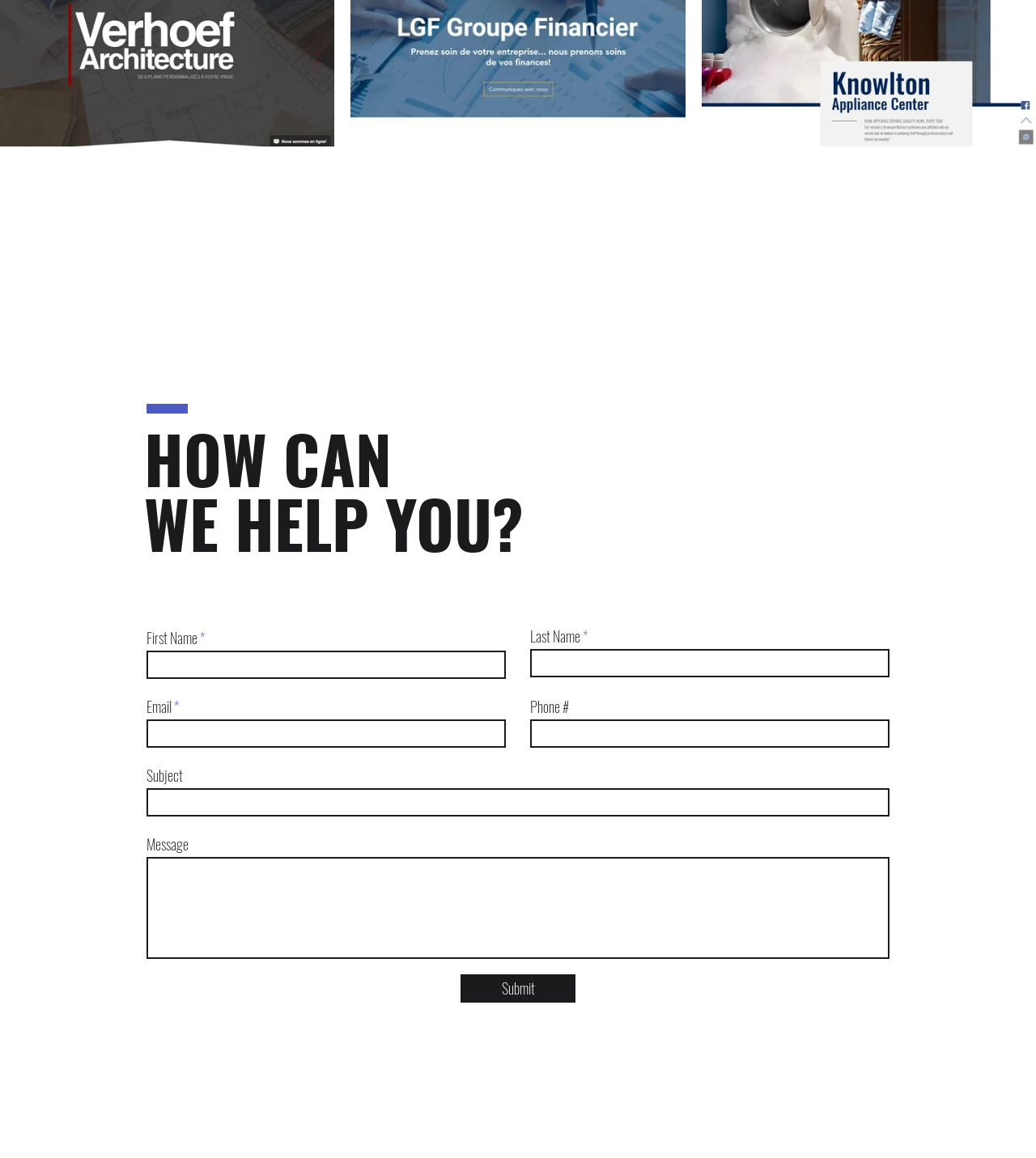What is the required information to submit a message?
Using the information from the image, give a concise answer in one word or a short phrase.

First Name, Last Name, Email